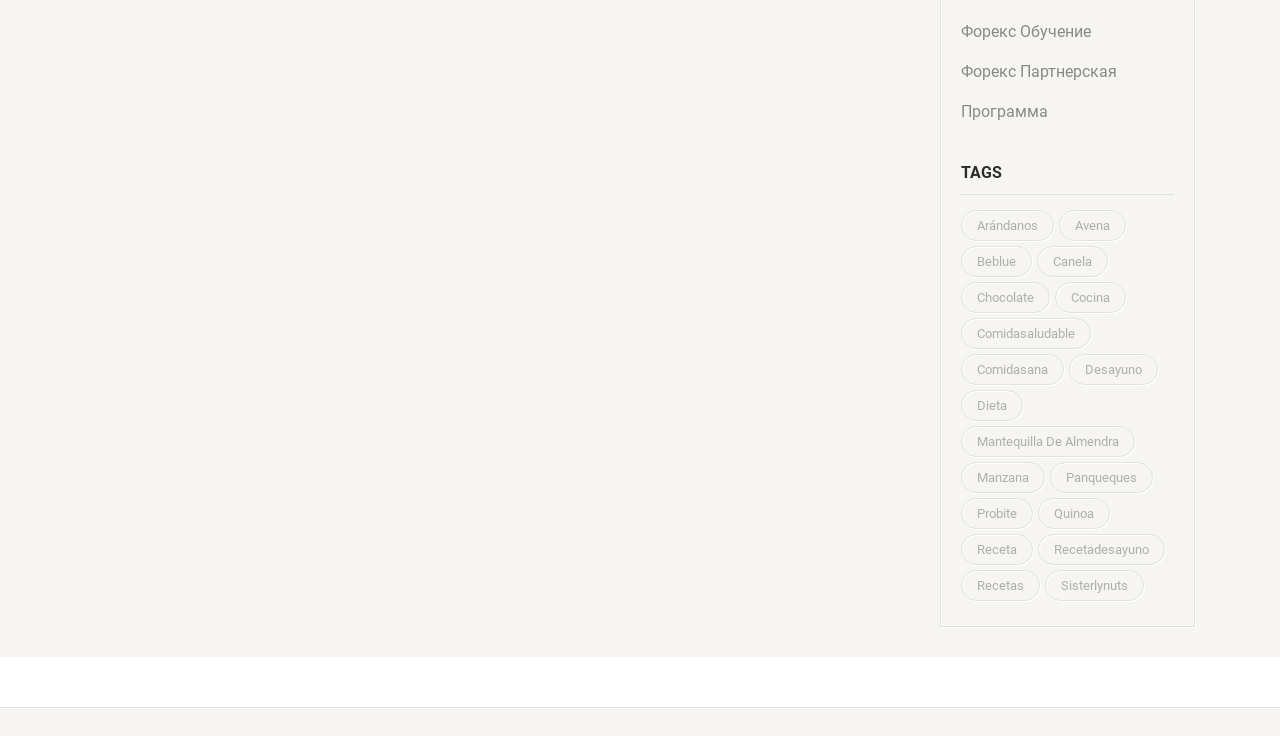Identify the bounding box coordinates for the UI element that matches this description: "Форекс Обучение".

[0.751, 0.016, 0.852, 0.071]